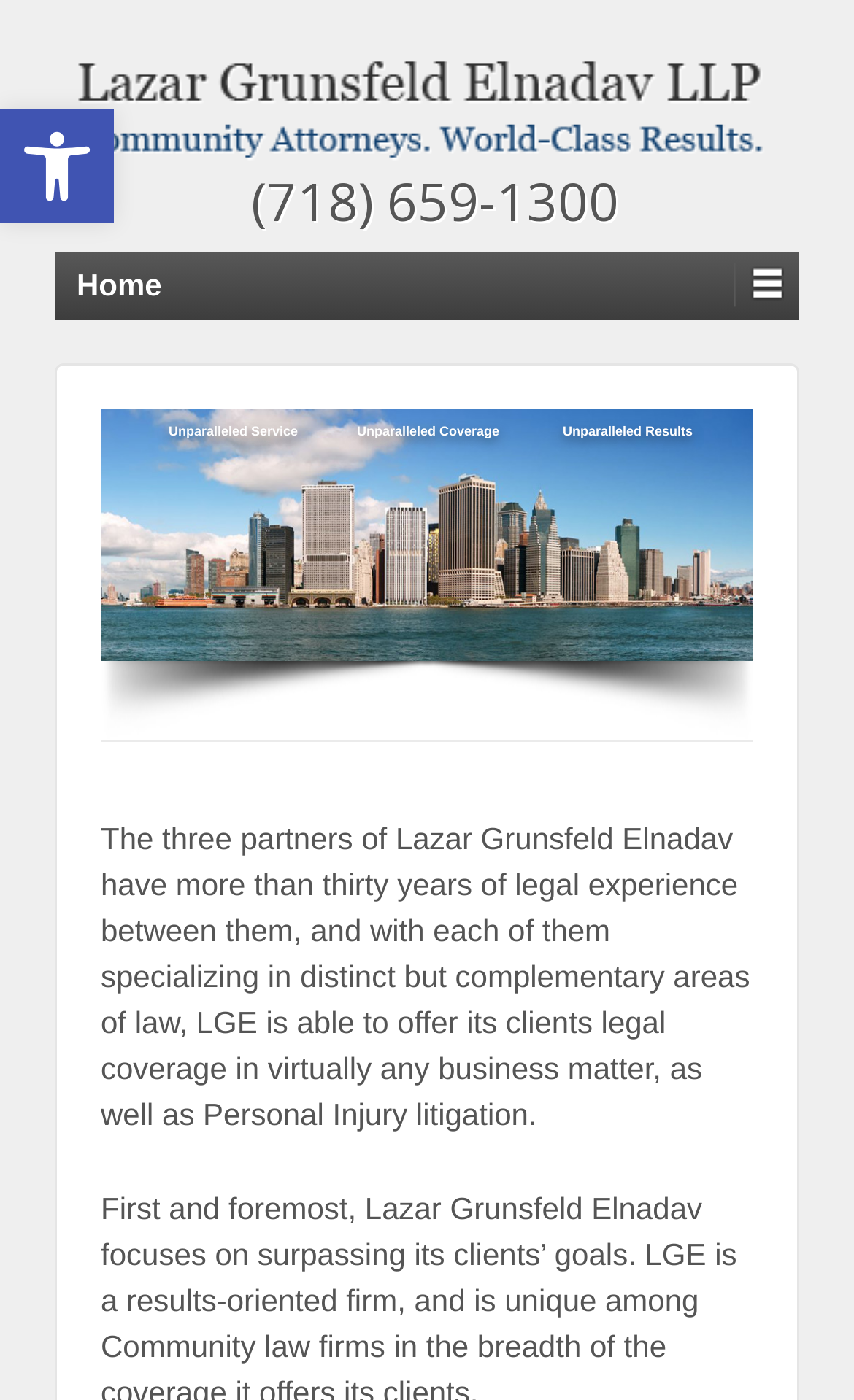What is the main area of law that Lazar Grunsfeld Elnadav specializes in?
Examine the screenshot and reply with a single word or phrase.

Business matter and Personal Injury litigation